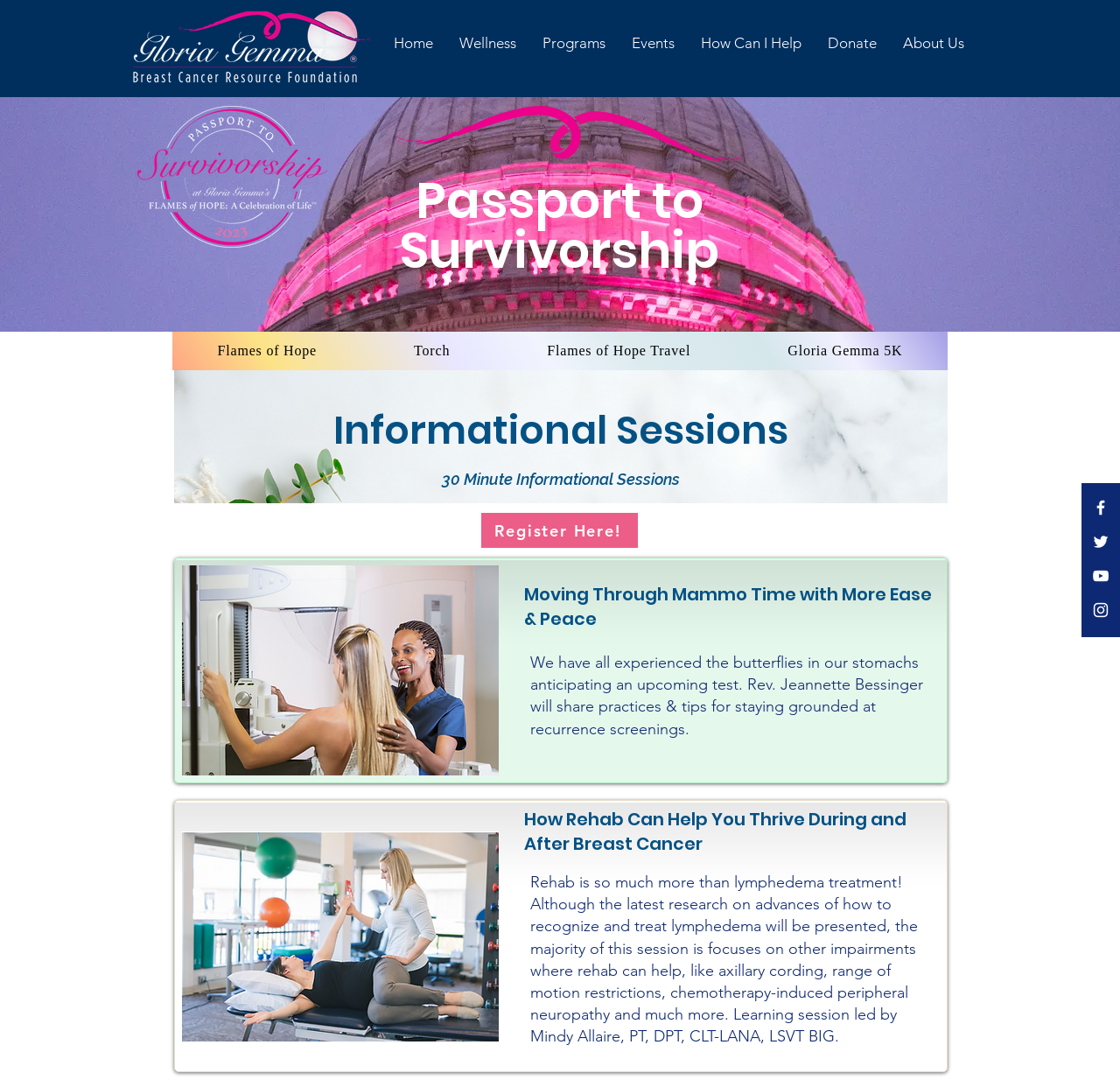Provide a brief response in the form of a single word or phrase:
How many informational sessions are listed?

2